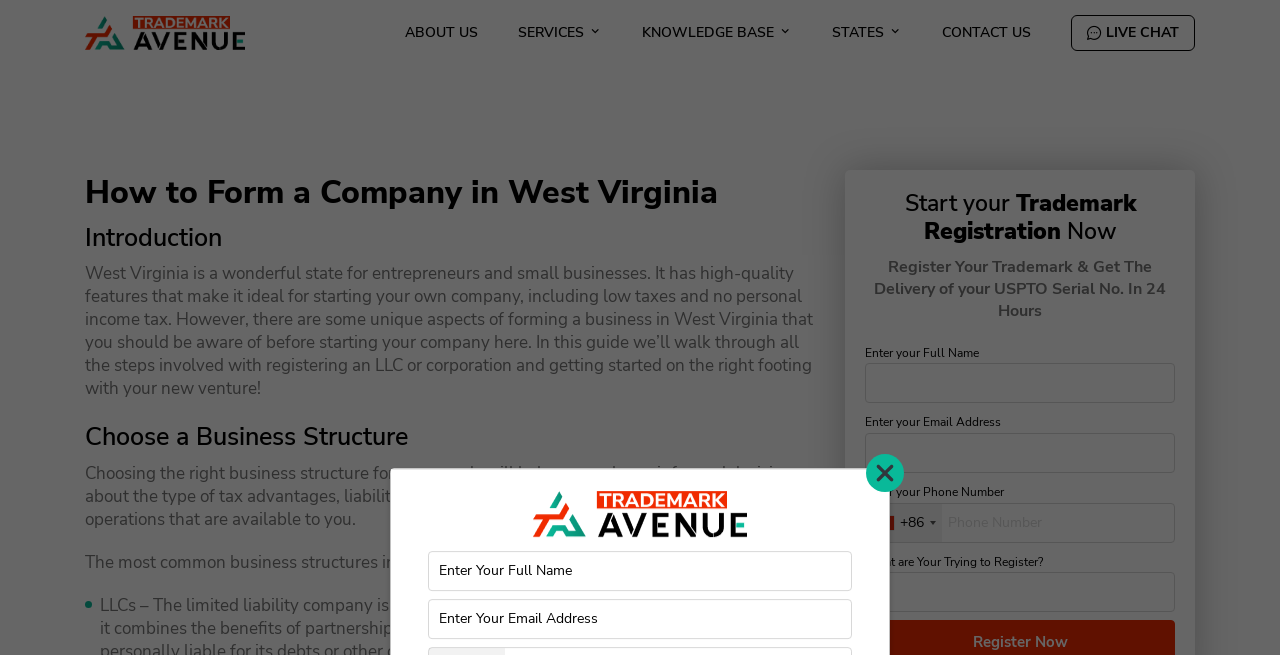Produce an extensive caption that describes everything on the webpage.

The webpage is about forming a company in West Virginia, specifically guiding users through the process of registering an LLC or corporation. At the top, there are several links to different sections of the website, including "ABOUT US", "SERVICES", "KNOWLEDGE BASE", "STATES", and "CONTACT US". 

Below the links, there is a heading "How to Form a Company in West Virginia" followed by an introduction that describes West Virginia as a great state for entrepreneurs and small businesses due to its low taxes and no personal income tax. 

The introduction is followed by a section titled "Choose a Business Structure", which explains the importance of selecting the right business structure for one's needs. This section is accompanied by a list of the most common business structures in West Virginia.

On the right side of the page, there is a call-to-action section that encourages users to start their trademark registration process. This section includes a few lines of text and a button to register a trademark.

Further down the page, there is a form that users can fill out to register their trademark. The form includes fields for full name, email address, phone number, and a description of what they are trying to register. There is also a dropdown menu to select a country code for the phone number.

At the bottom of the page, there is a smaller form that appears to be a duplicate of the larger form above, with fields for full name and email address.